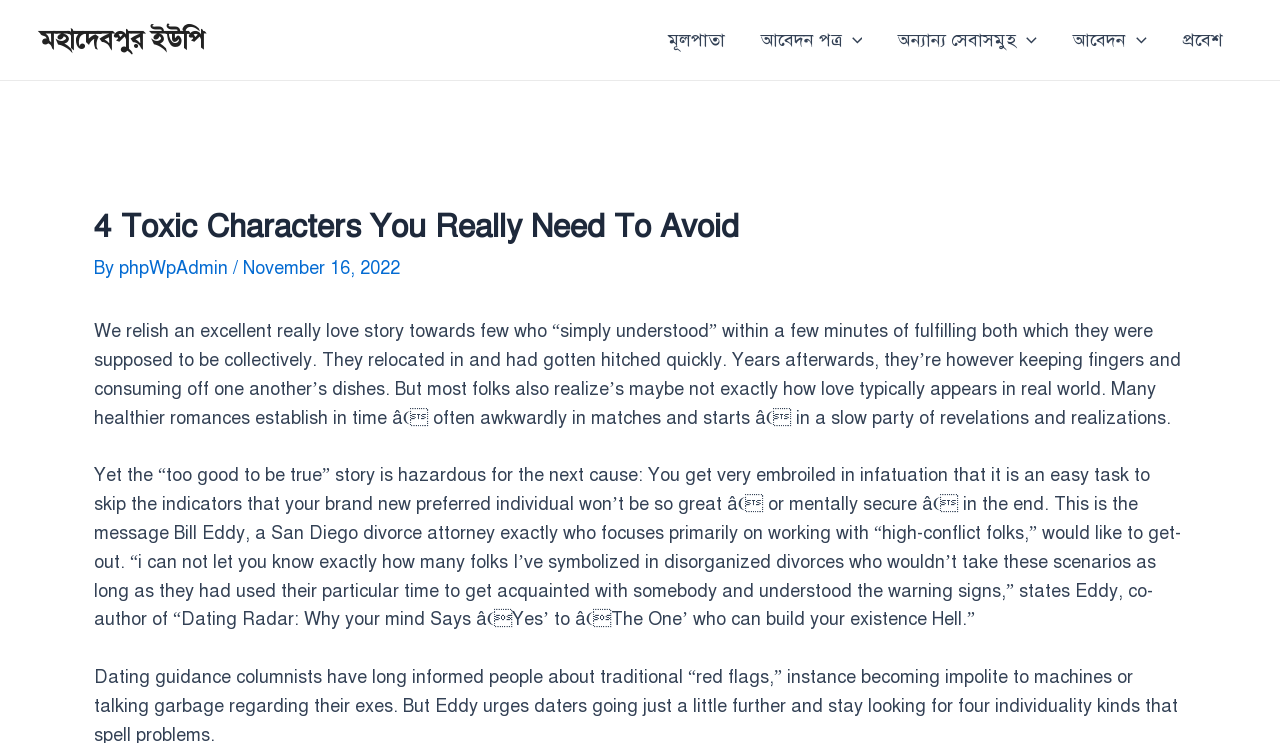What is the first menu item?
Can you give a detailed and elaborate answer to the question?

I looked at the navigation section of the webpage and found the first link, which is 'মূলপাতা'.